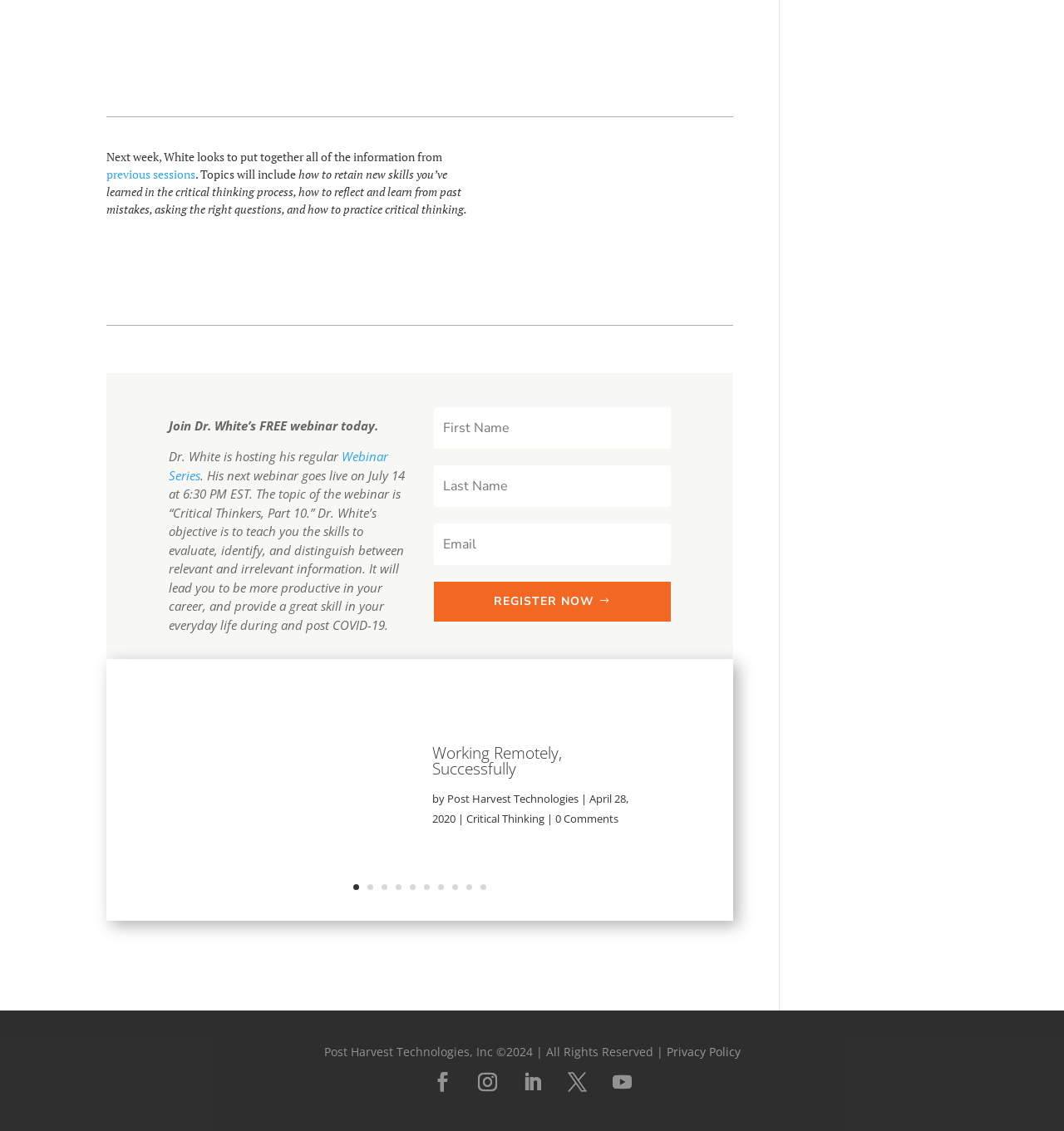Please specify the bounding box coordinates of the area that should be clicked to accomplish the following instruction: "go to the next page". The coordinates should consist of four float numbers between 0 and 1, i.e., [left, top, right, bottom].

[0.669, 0.681, 0.706, 0.716]